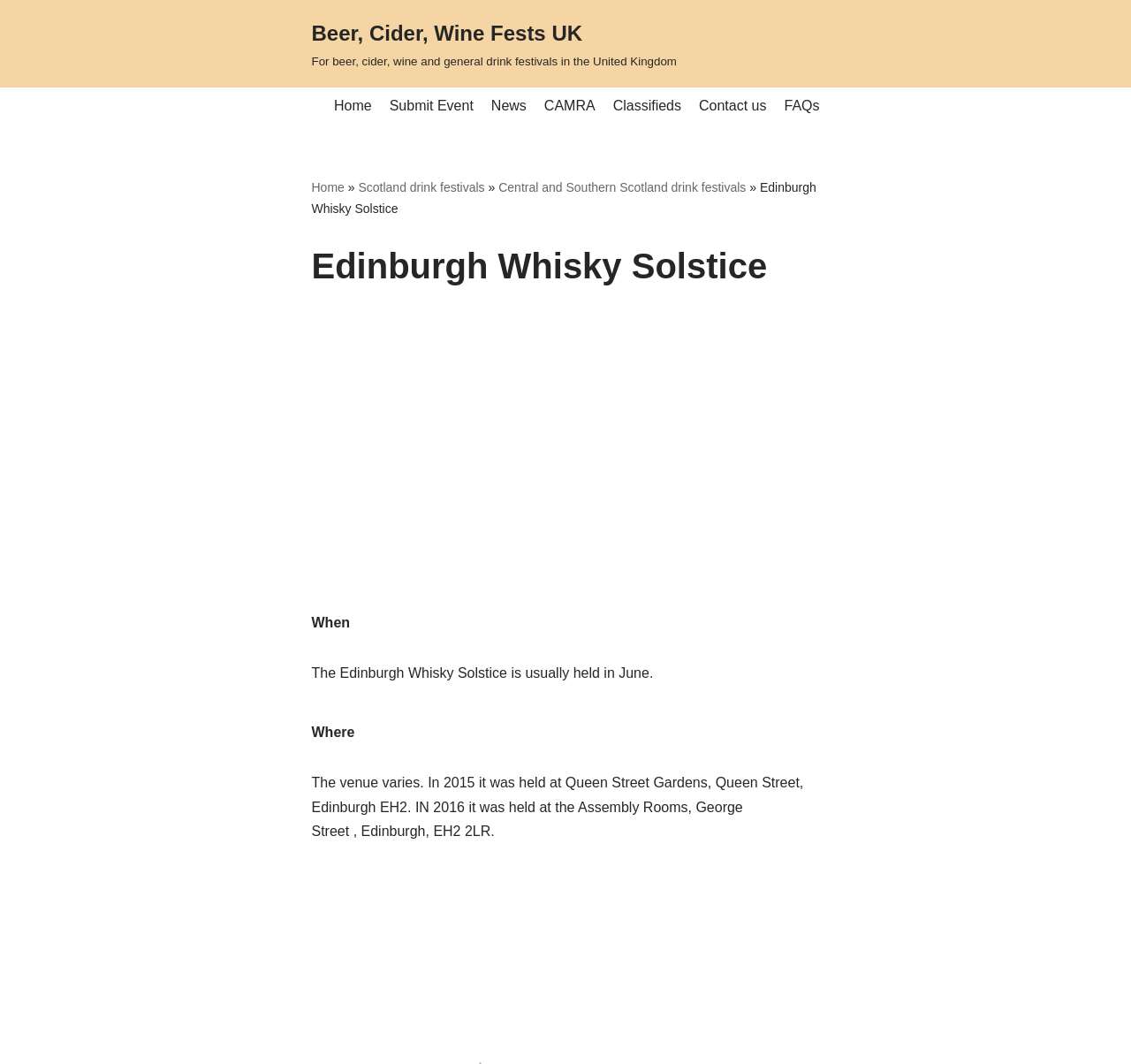Identify the bounding box for the given UI element using the description provided. Coordinates should be in the format (top-left x, top-left y, bottom-right x, bottom-right y) and must be between 0 and 1. Here is the description: Skip to content

[0.0, 0.027, 0.023, 0.043]